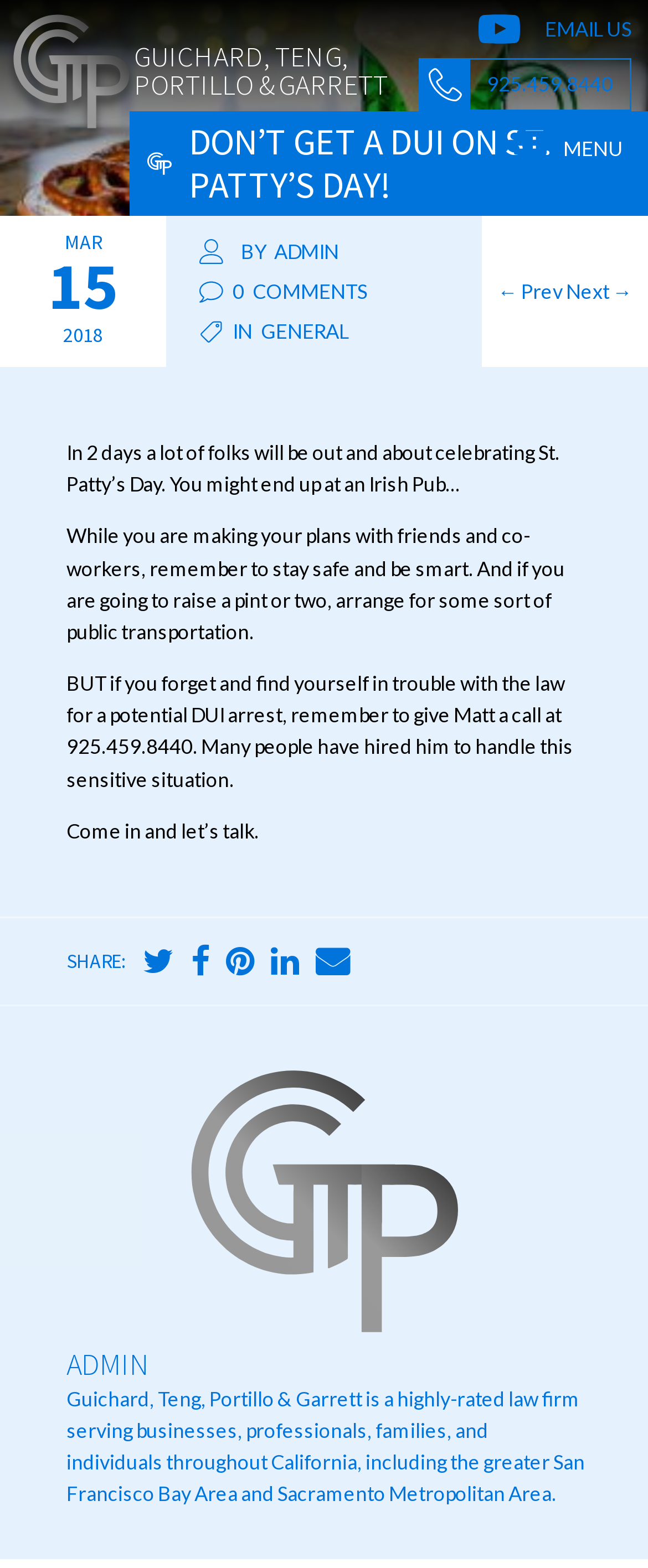Observe the image and answer the following question in detail: What is the phone number to call for DUI help?

I found the phone number by looking at the link element with the text '925.459.8440' which is located in the middle of the webpage, suggesting that it's a contact number for DUI help.